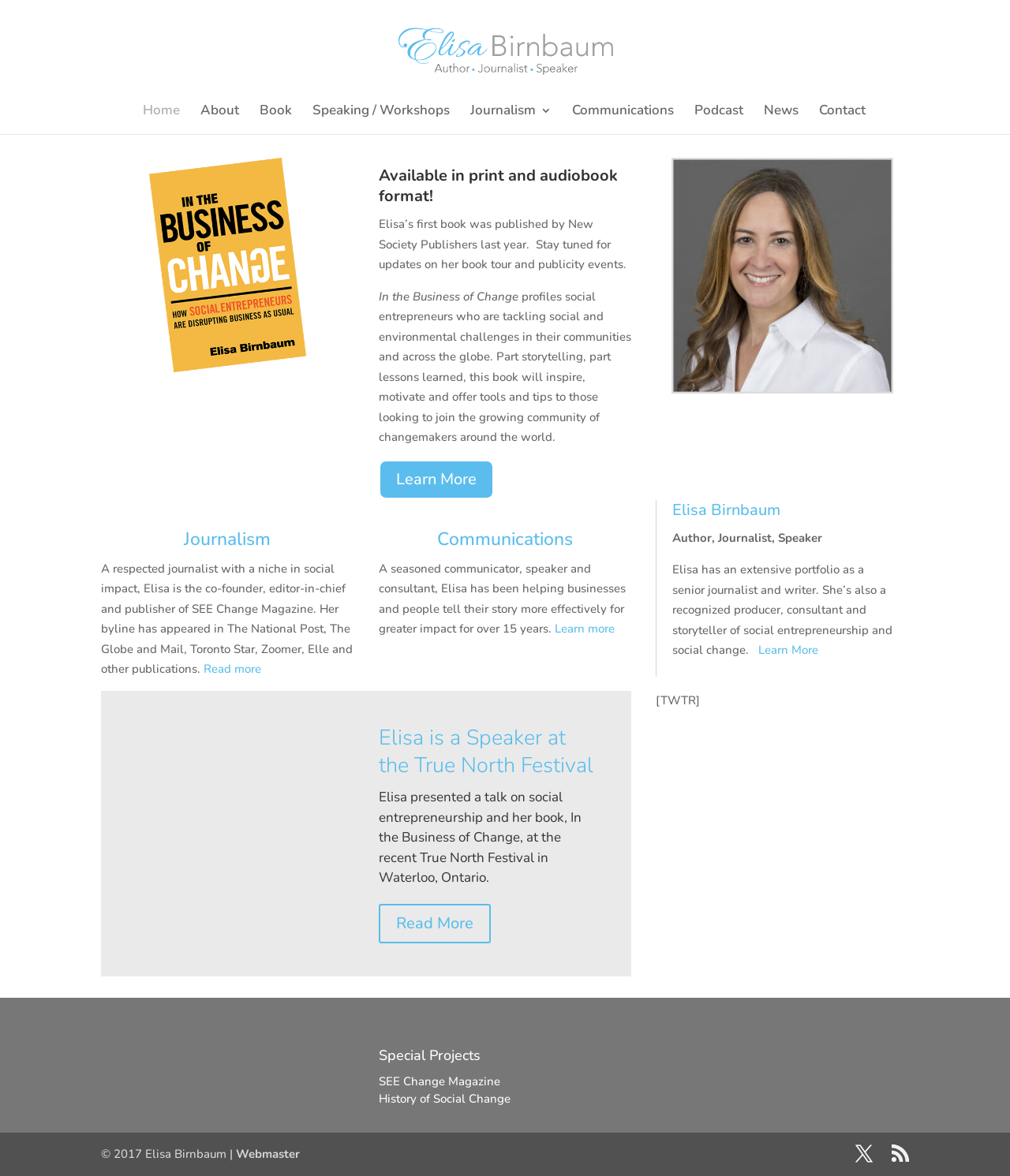Please locate the bounding box coordinates of the element's region that needs to be clicked to follow the instruction: "Learn more about Elisa's book". The bounding box coordinates should be provided as four float numbers between 0 and 1, i.e., [left, top, right, bottom].

[0.375, 0.391, 0.489, 0.424]